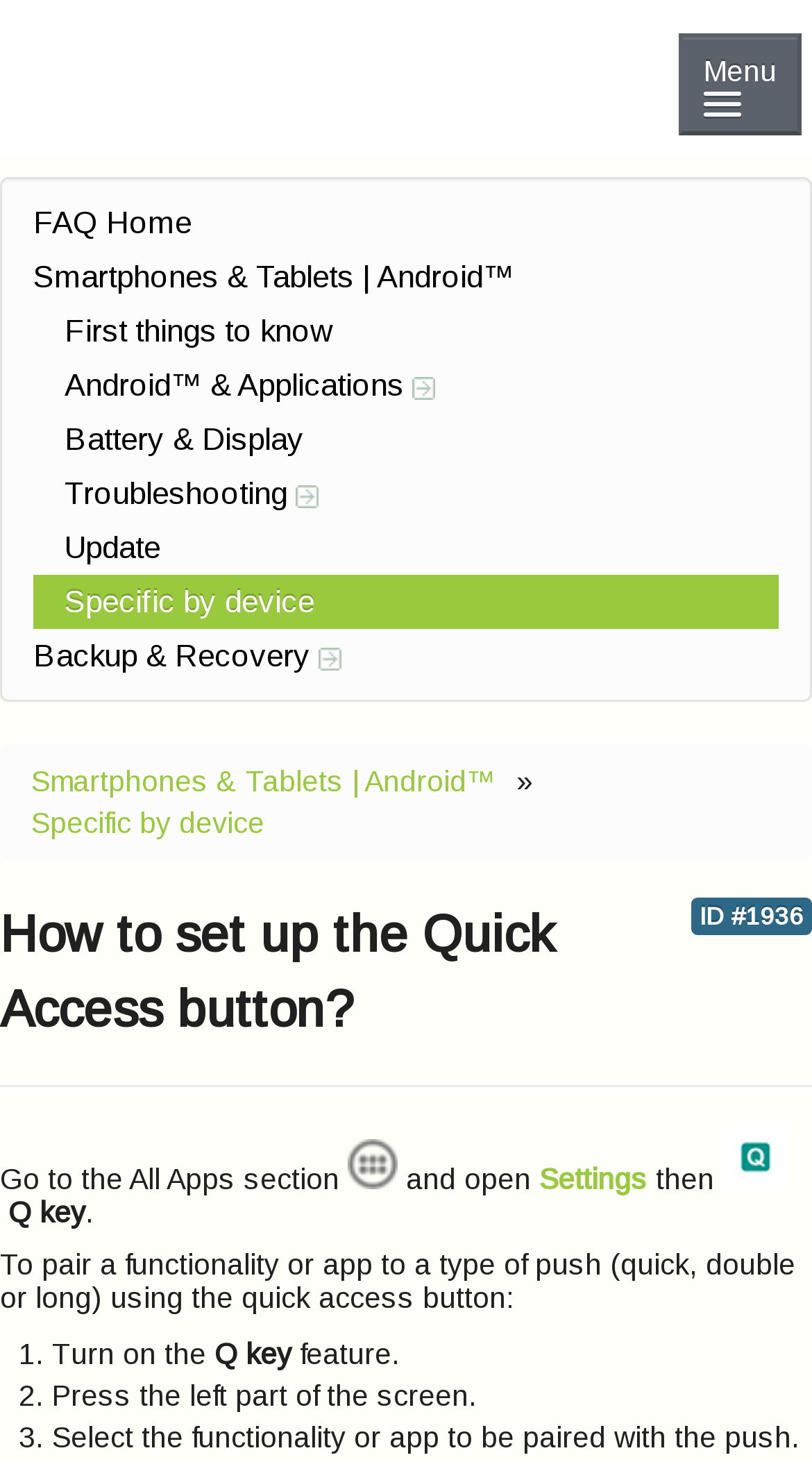Write an extensive caption that covers every aspect of the webpage.

The webpage is about the ARCHOS FAQ, specifically on "How to set up the Quick Access button?" The top section of the page has a menu button on the right side, and a series of links on the left side, including "FAQ Home", "Smartphones & Tablets | Android™", and others. 

Below these links, there is a header section with a title "How to set up the Quick Access button?" and a link "ID #1936" on the right side. 

Following the header section, there is a horizontal separator line, and then a step-by-step guide on how to set up the Quick Access button. The guide starts with a sentence "Go to the All Apps section and open Settings then Q key. To..." which is broken down into several parts with links and static text. 

The guide is then followed by a detailed instruction list, with three steps marked by list markers "1.", "2.", and "3.". Each step has a brief description of the action to be taken, such as "Turn on the Q key feature" and "Select the functionality or app to be paired with the push". 

Throughout the page, there are several images, including "Android™ & Applications", "Troubleshooting", and "Backup & Recovery", which are likely icons or logos related to the topics.